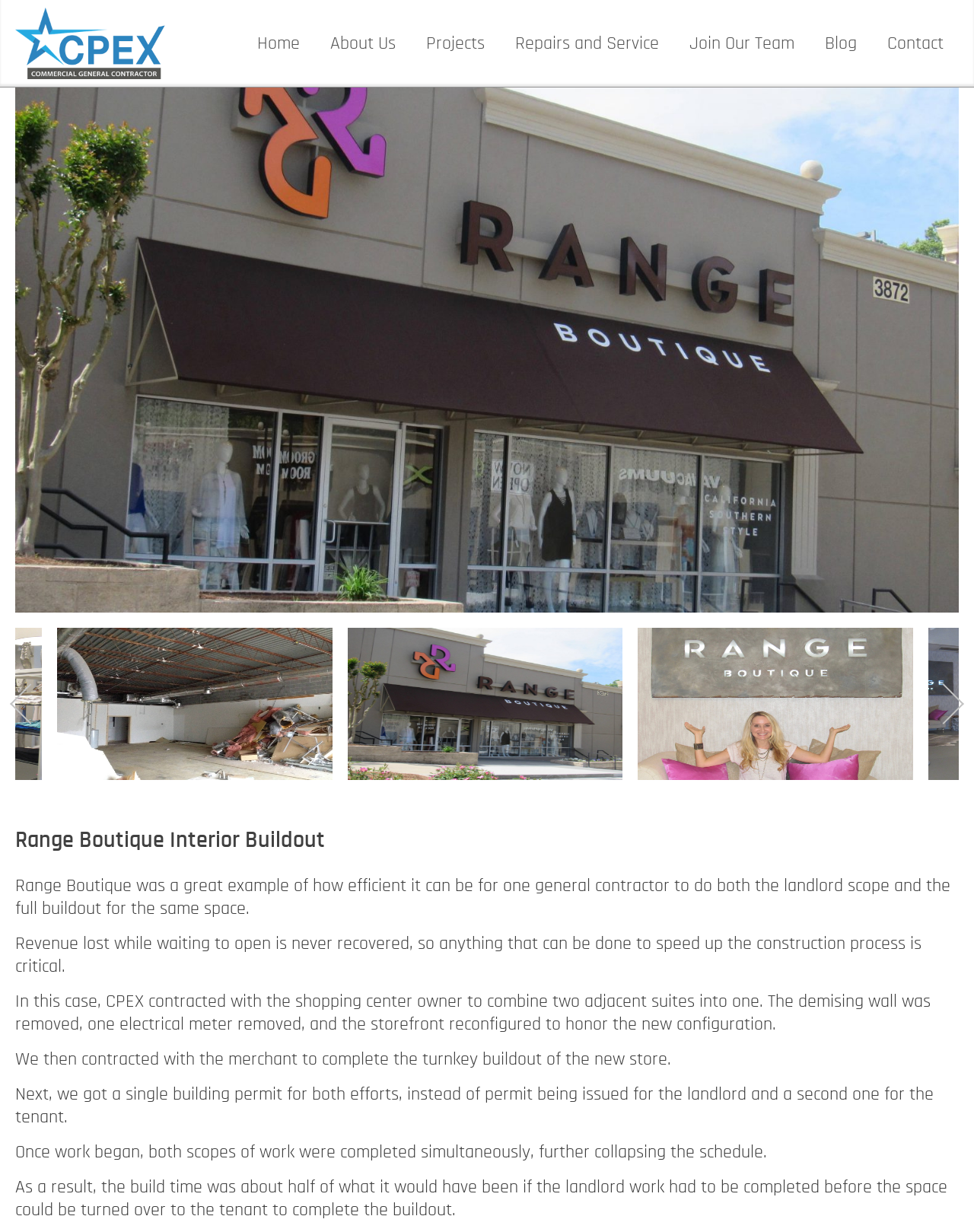Pinpoint the bounding box coordinates of the element that must be clicked to accomplish the following instruction: "Click the 'Previous' button". The coordinates should be in the format of four float numbers between 0 and 1, i.e., [left, top, right, bottom].

[0.016, 0.556, 0.047, 0.587]